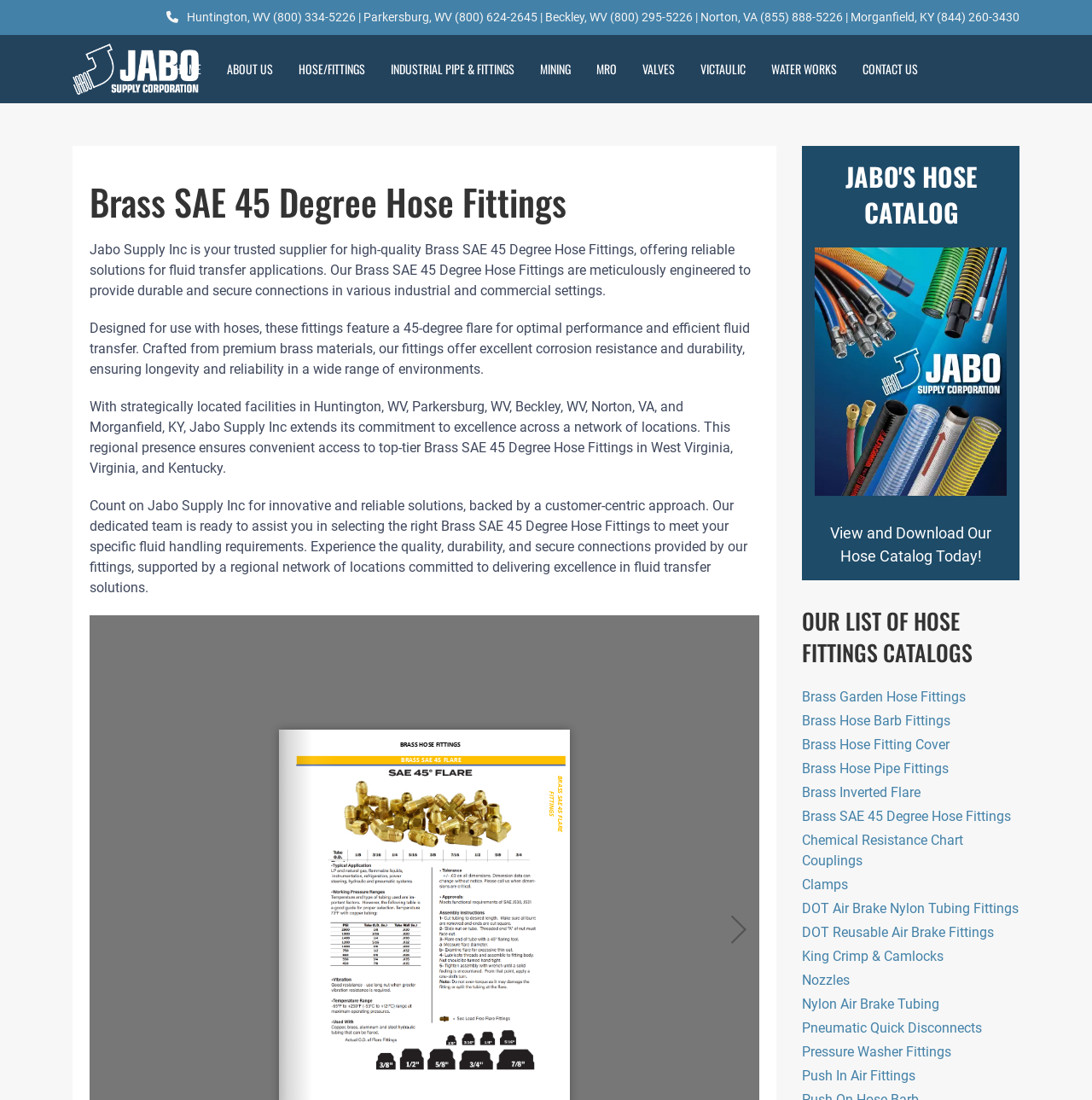Bounding box coordinates are specified in the format (top-left x, top-left y, bottom-right x, bottom-right y). All values are floating point numbers bounded between 0 and 1. Please provide the bounding box coordinate of the region this sentence describes: Clamps

[0.734, 0.797, 0.777, 0.812]